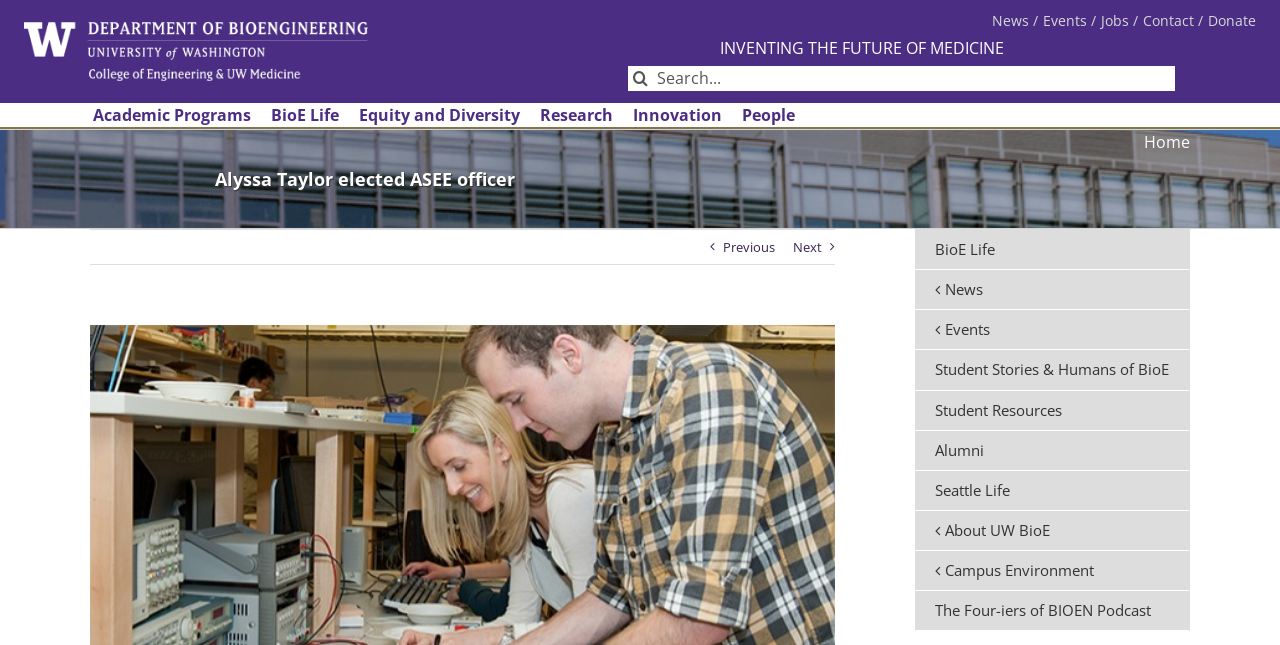Identify the bounding box for the described UI element. Provide the coordinates in (top-left x, top-left y, bottom-right x, bottom-right y) format with values ranging from 0 to 1: People

[0.576, 0.159, 0.625, 0.197]